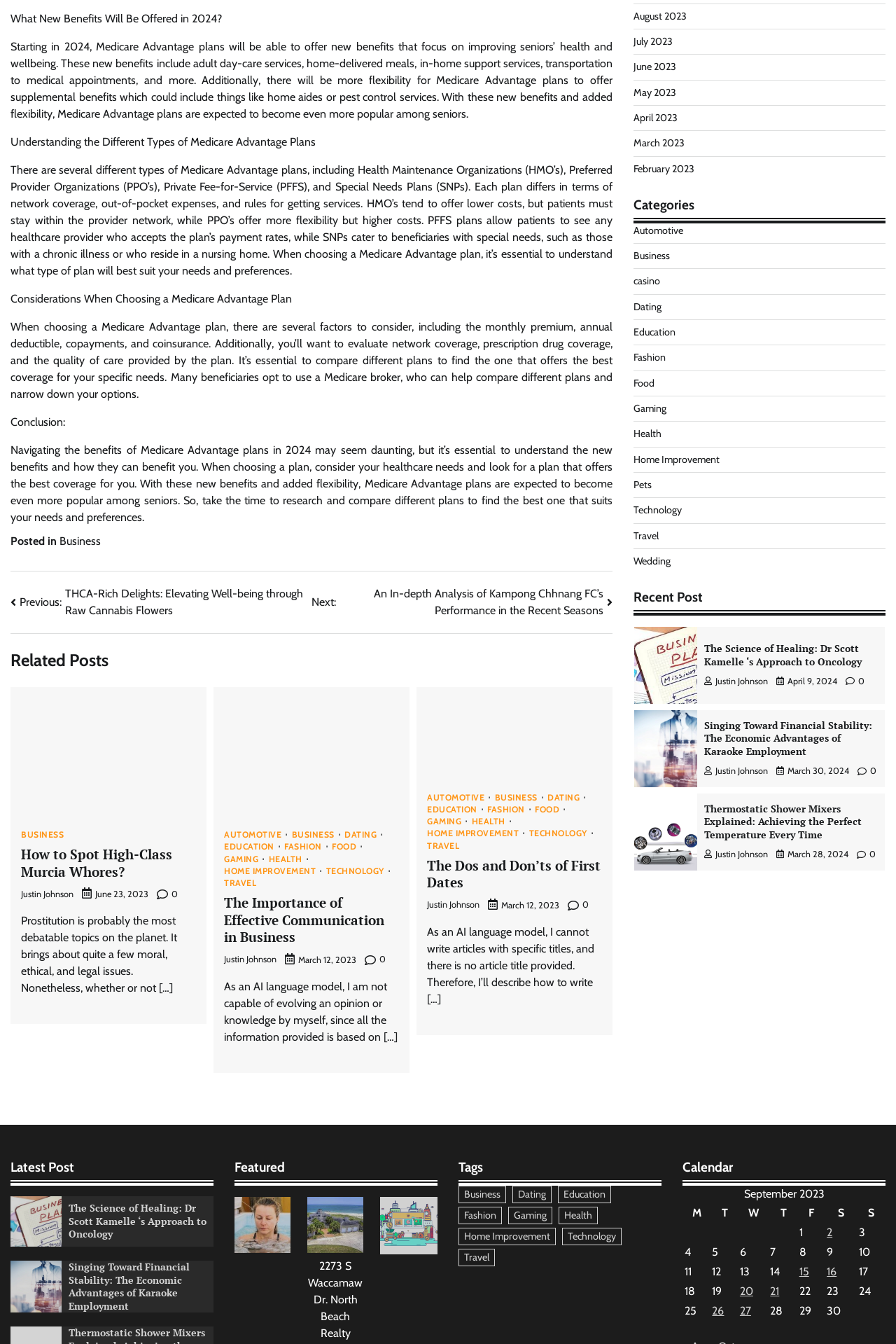Provide the bounding box coordinates of the HTML element this sentence describes: "Fashion". The bounding box coordinates consist of four float numbers between 0 and 1, i.e., [left, top, right, bottom].

[0.512, 0.898, 0.56, 0.911]